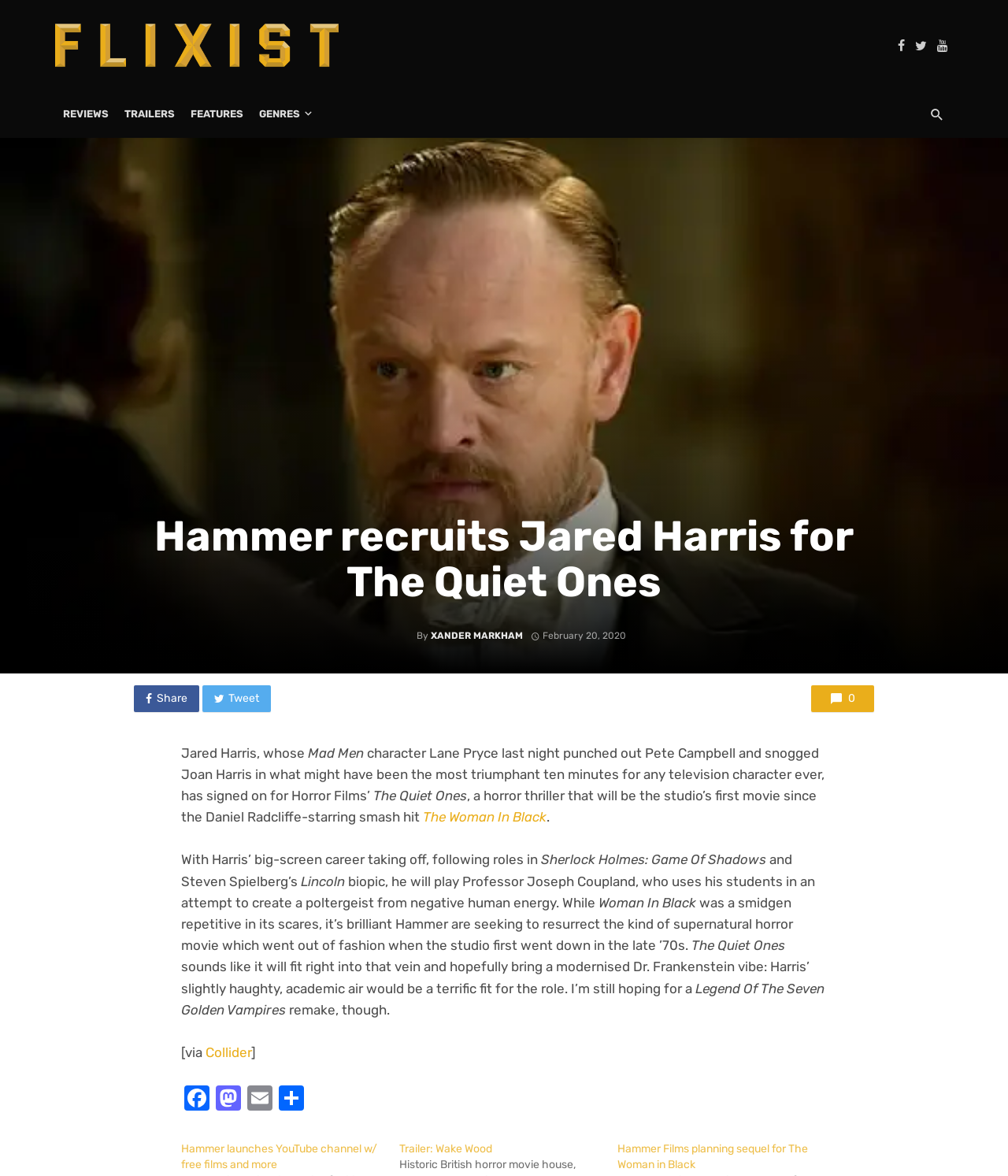Review the image closely and give a comprehensive answer to the question: What is the name of the author of the article?

The article is written by Xander Markham, as indicated by the byline 'By XANDER MARKHAM'.